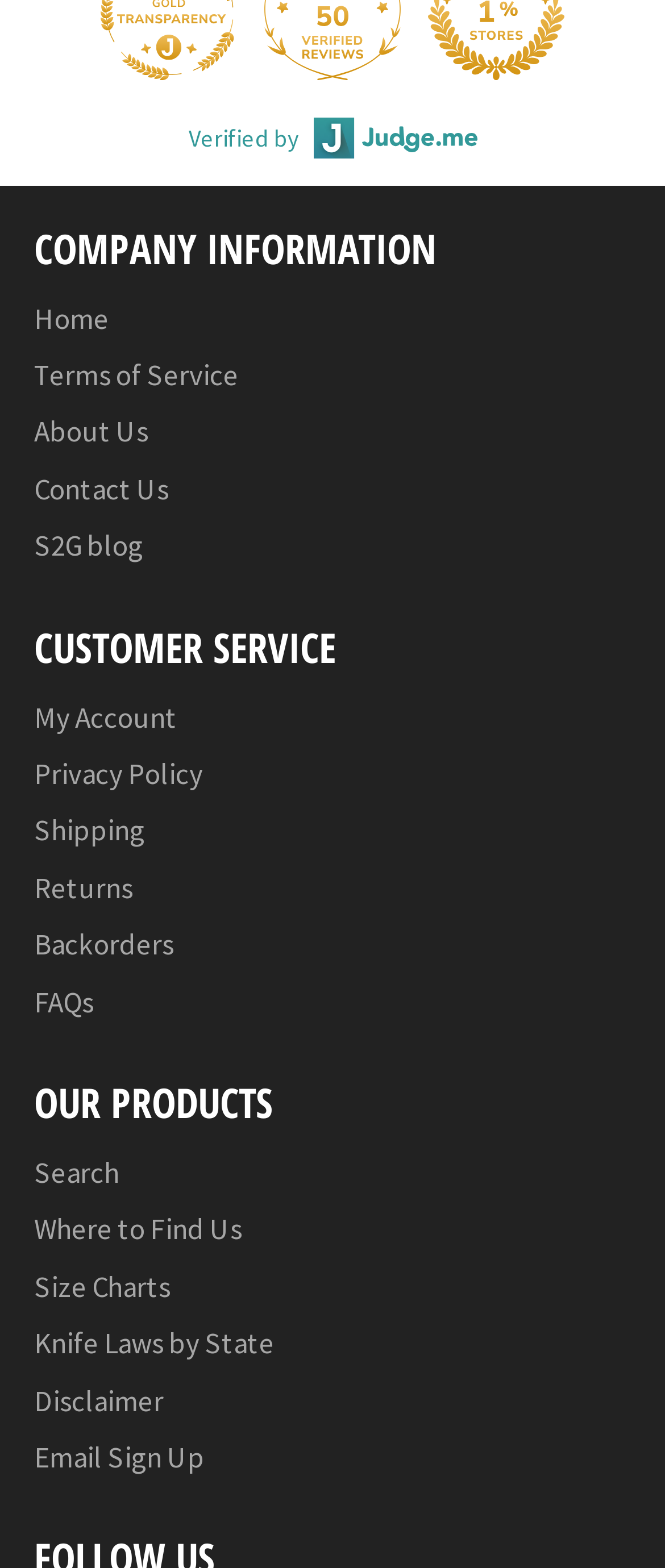Locate the bounding box coordinates of the area where you should click to accomplish the instruction: "check my account".

[0.051, 0.445, 0.267, 0.469]